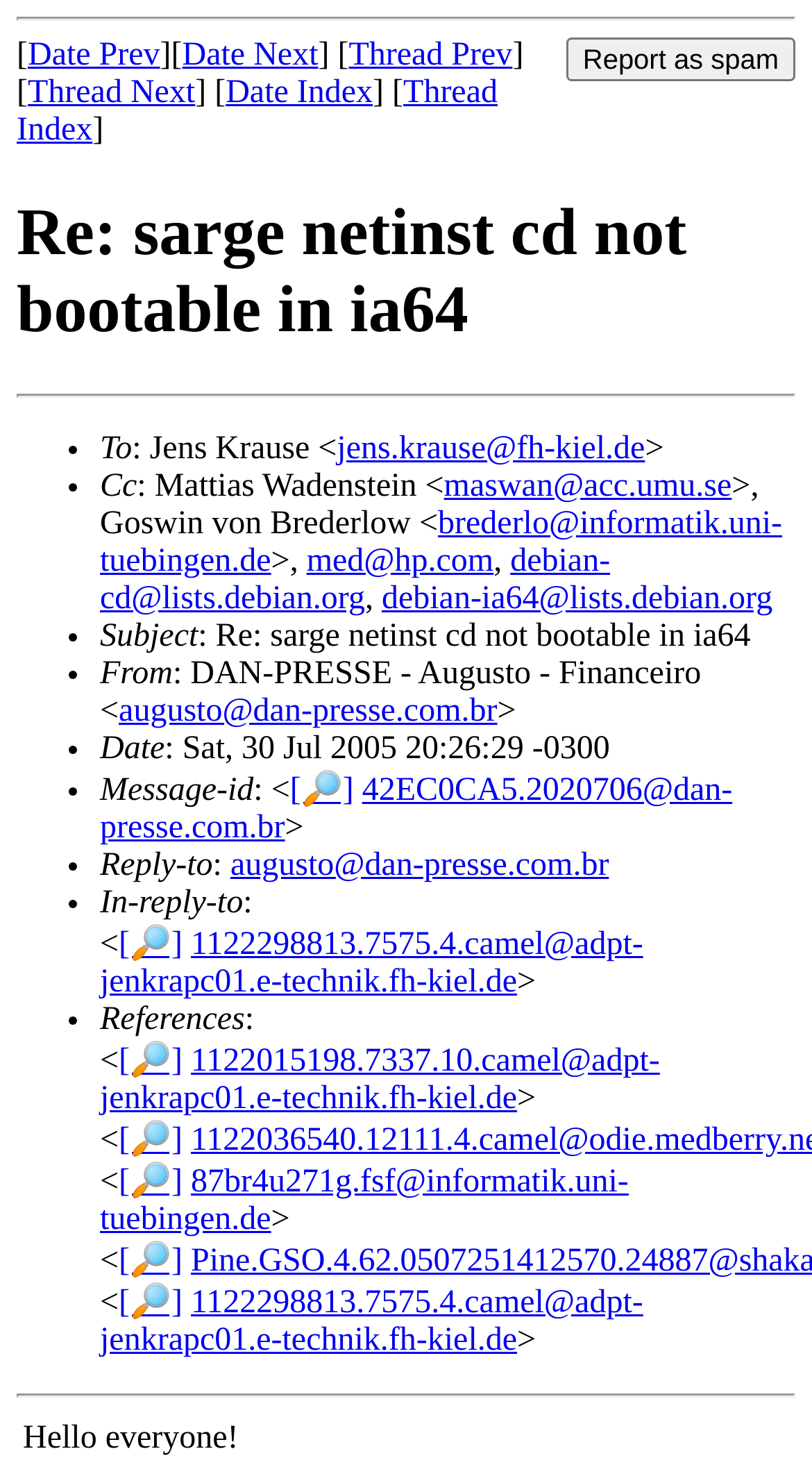Using a single word or phrase, answer the following question: 
Who is the sender of the email?

DAN-PRESSE - Augusto - Financeiro